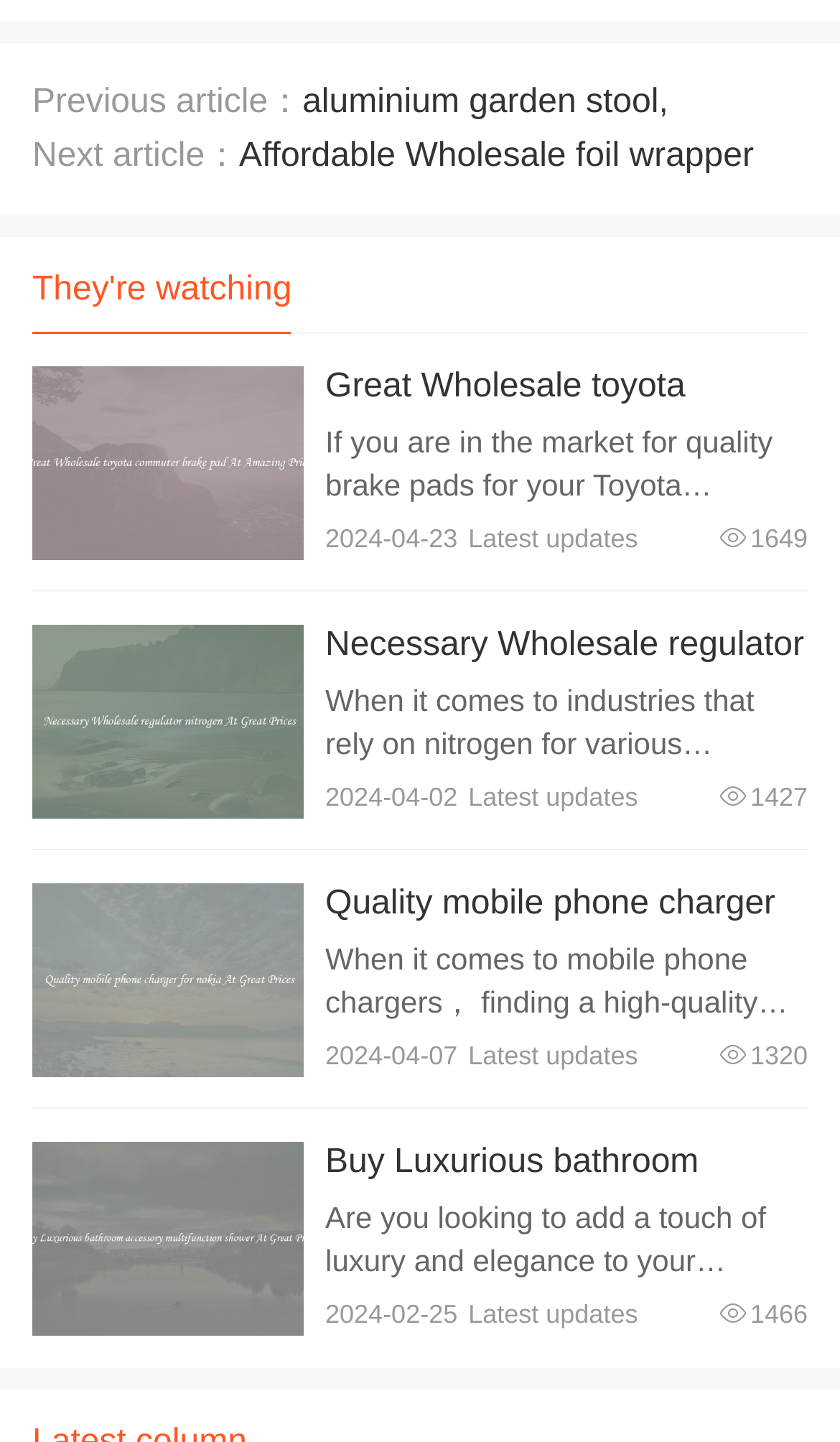Determine the bounding box coordinates for the region that must be clicked to execute the following instruction: "View details of mobile phone charger for nokia".

[0.038, 0.612, 0.362, 0.747]